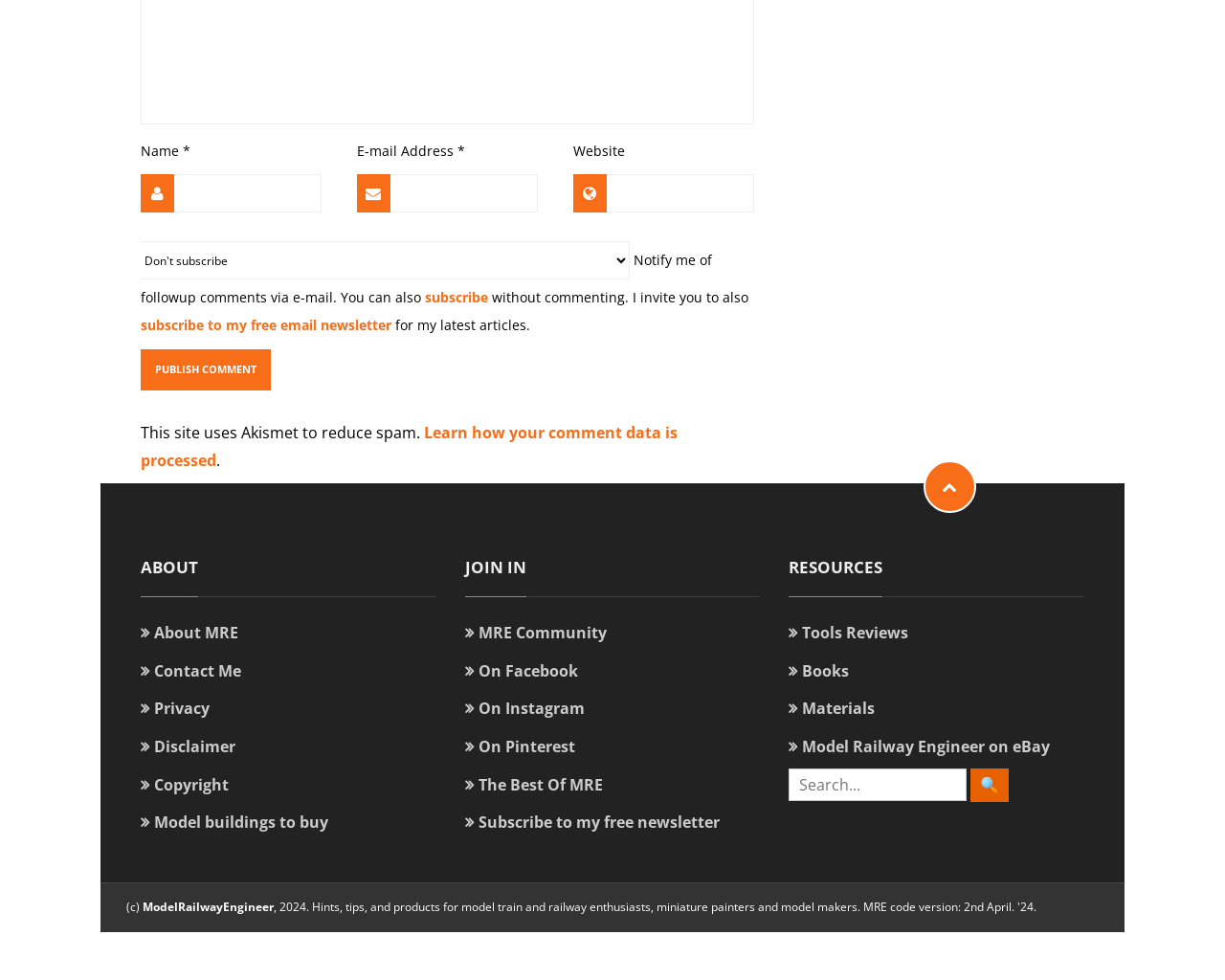Locate the bounding box coordinates of the clickable area needed to fulfill the instruction: "Search for something".

[0.644, 0.784, 0.789, 0.817]